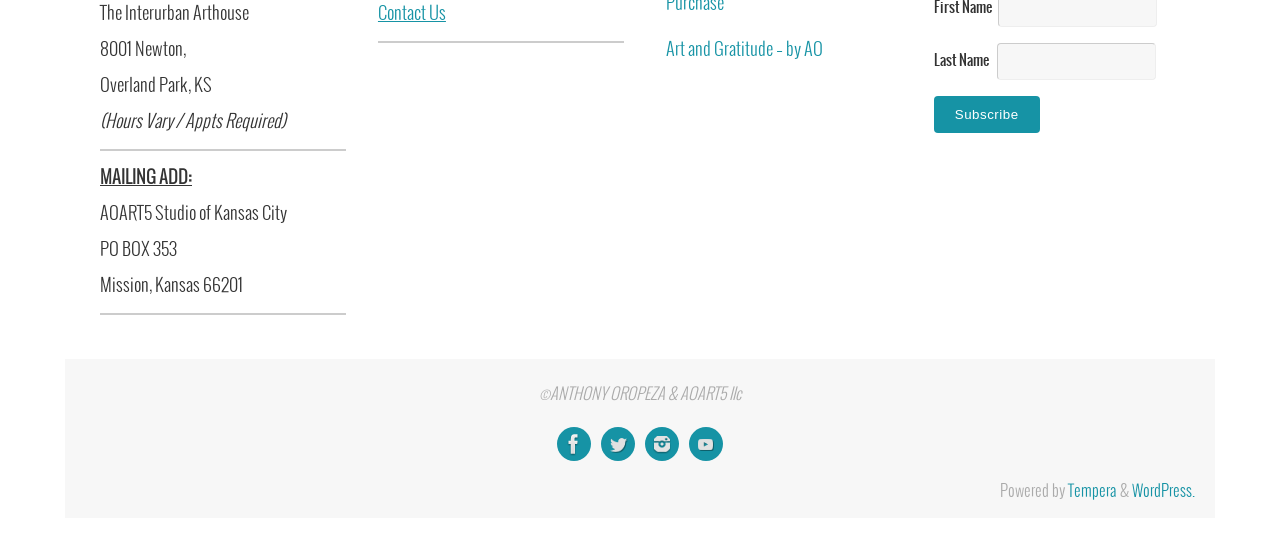Highlight the bounding box coordinates of the element you need to click to perform the following instruction: "Enter Last Name."

[0.779, 0.08, 0.903, 0.149]